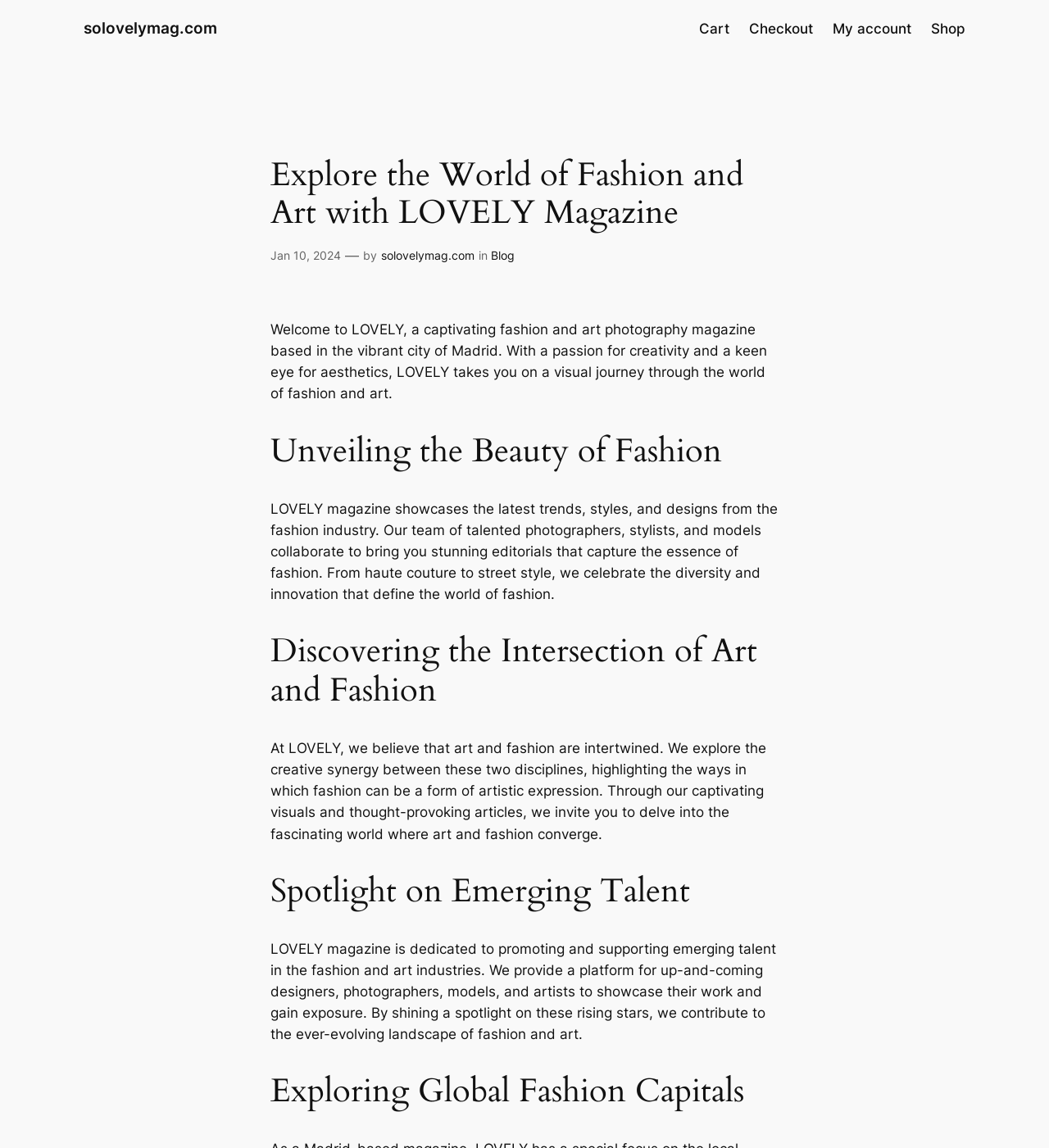What is the focus of LOVELY magazine's content?
Kindly answer the question with as much detail as you can.

The focus of LOVELY magazine's content can be inferred from the static text 'Welcome to LOVELY, a captivating fashion and art photography magazine...' and also from the various headings and articles on the webpage, which discuss the intersection of fashion and art.